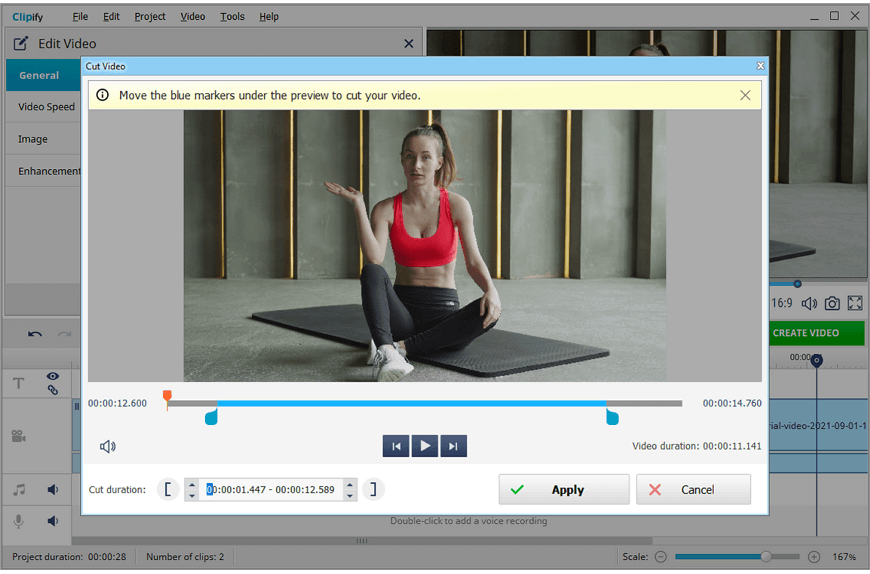What is the purpose of the blue markers?
Using the image, give a concise answer in the form of a single word or short phrase.

to cut video